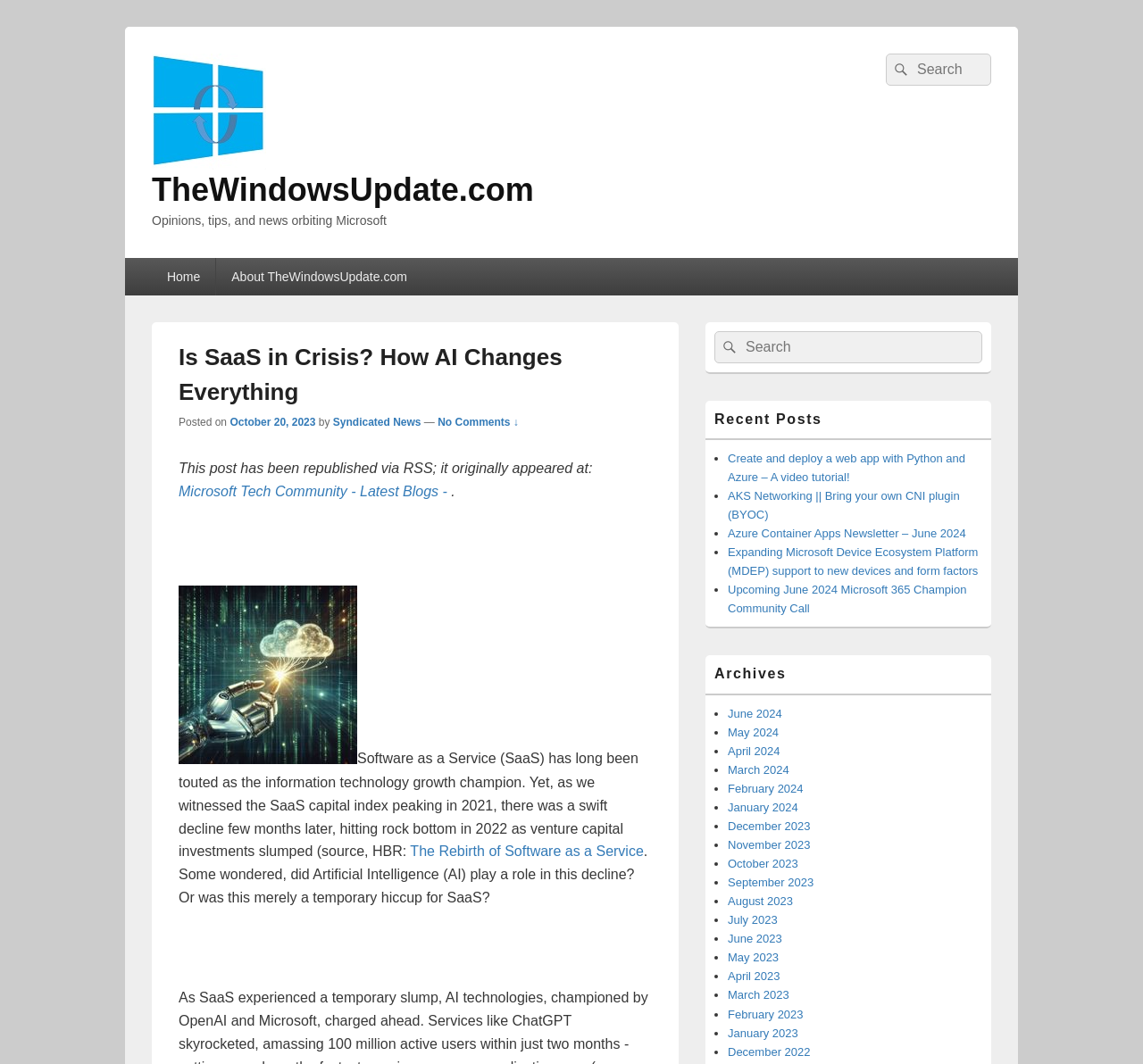Based on the element description March 2024, identify the bounding box coordinates for the UI element. The coordinates should be in the format (top-left x, top-left y, bottom-right x, bottom-right y) and within the 0 to 1 range.

[0.637, 0.717, 0.69, 0.73]